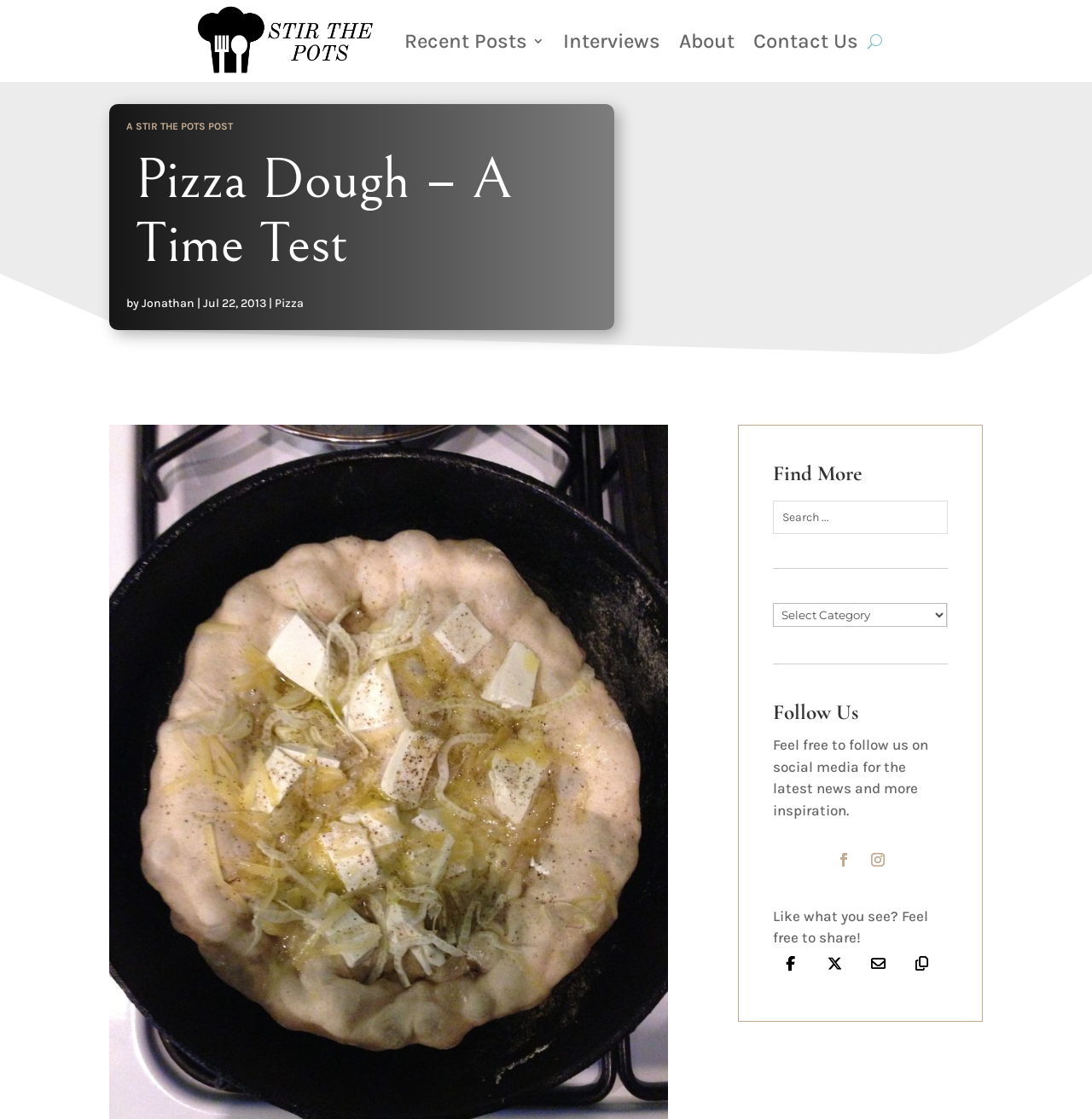Determine the bounding box coordinates of the clickable region to follow the instruction: "Read recent posts".

[0.37, 0.0, 0.498, 0.073]